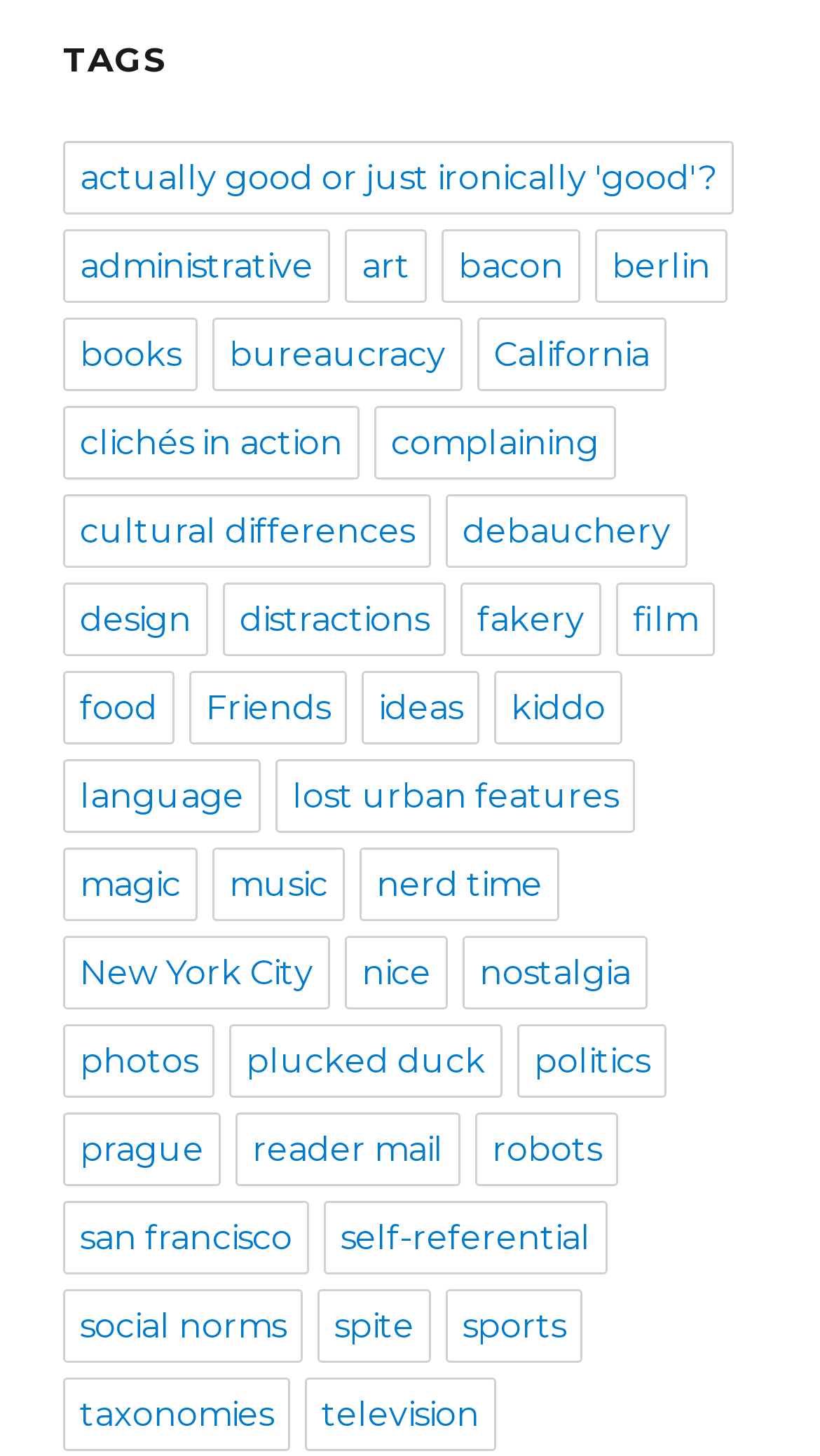Provide your answer in one word or a succinct phrase for the question: 
What is the first tag listed?

actually good or just ironically 'good'?